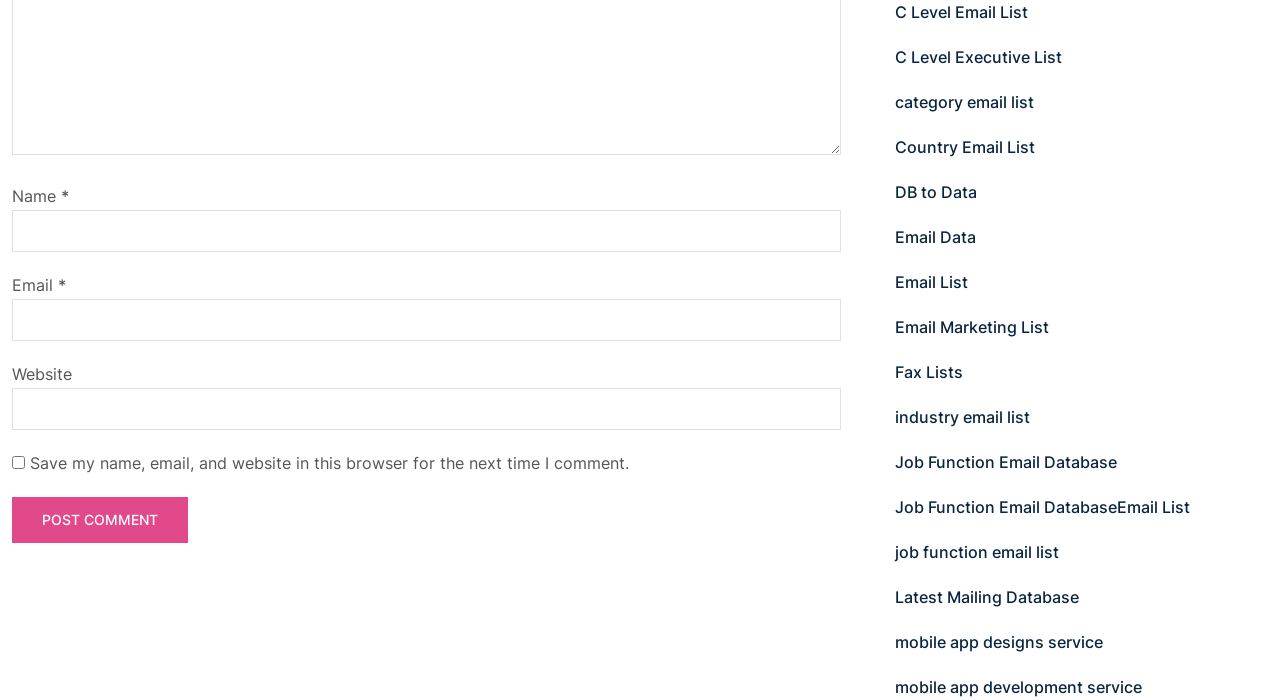Determine the bounding box coordinates for the UI element with the following description: "Email Data". The coordinates should be four float numbers between 0 and 1, represented as [left, top, right, bottom].

[0.699, 0.324, 0.763, 0.353]